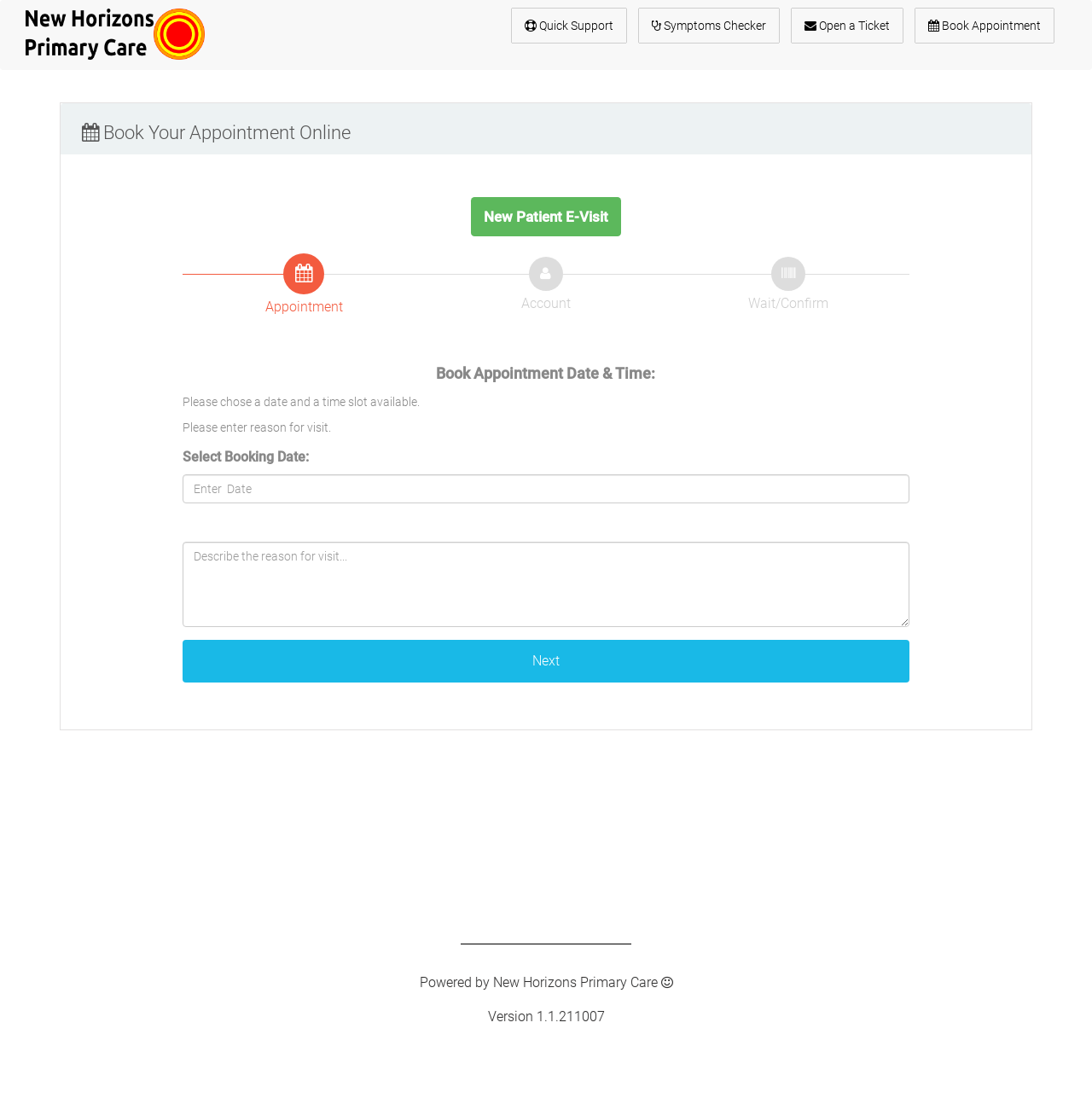How many text fields are available for user input?
Look at the image and construct a detailed response to the question.

Upon examining the webpage's content, I found two text fields where users can enter information: one for entering a date and another for writing a note. These text fields are labeled 'Enter Date' and 'Write Something Note', respectively.